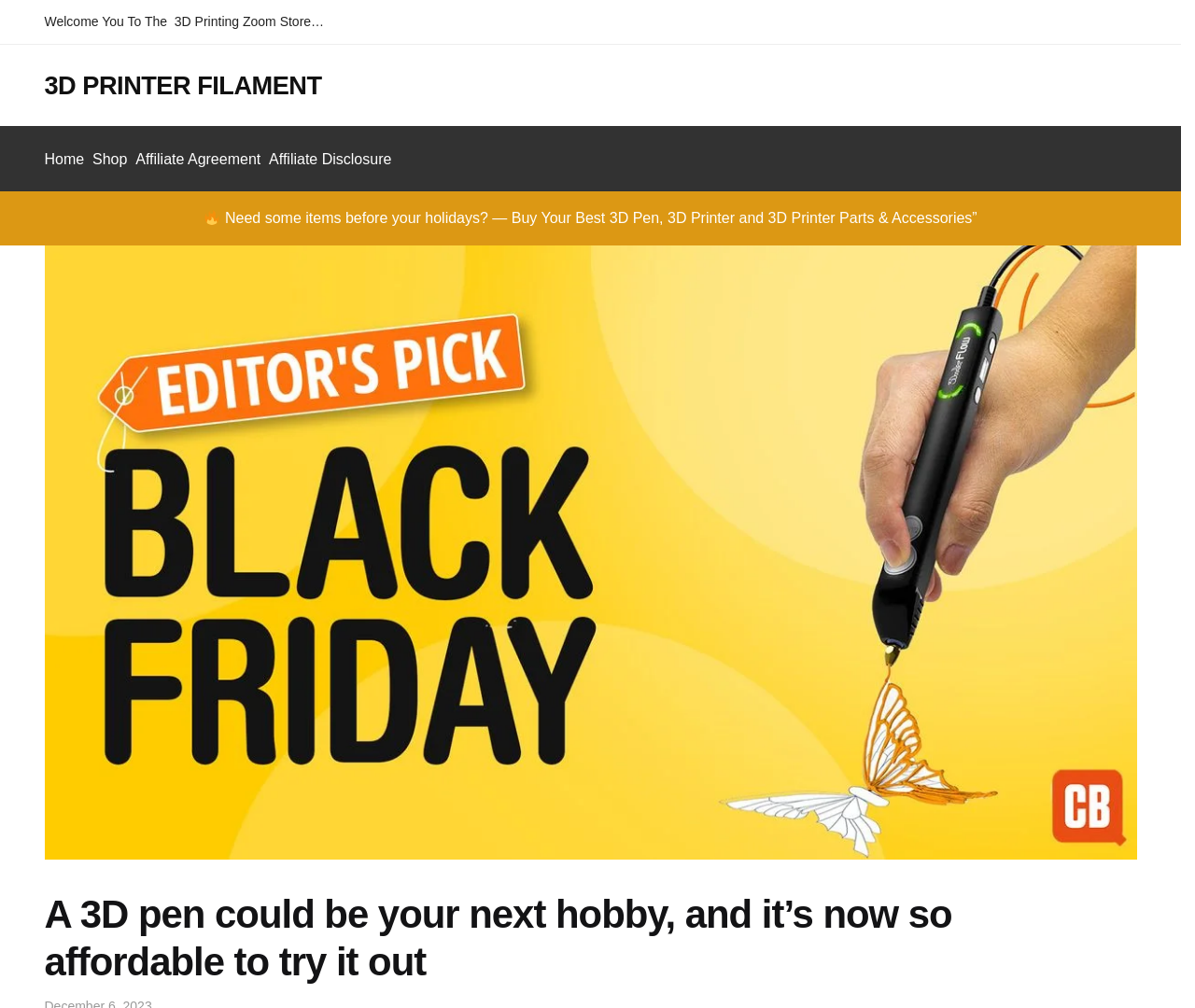Respond to the question below with a concise word or phrase:
What is the purpose of the page?

To promote 3D printing products